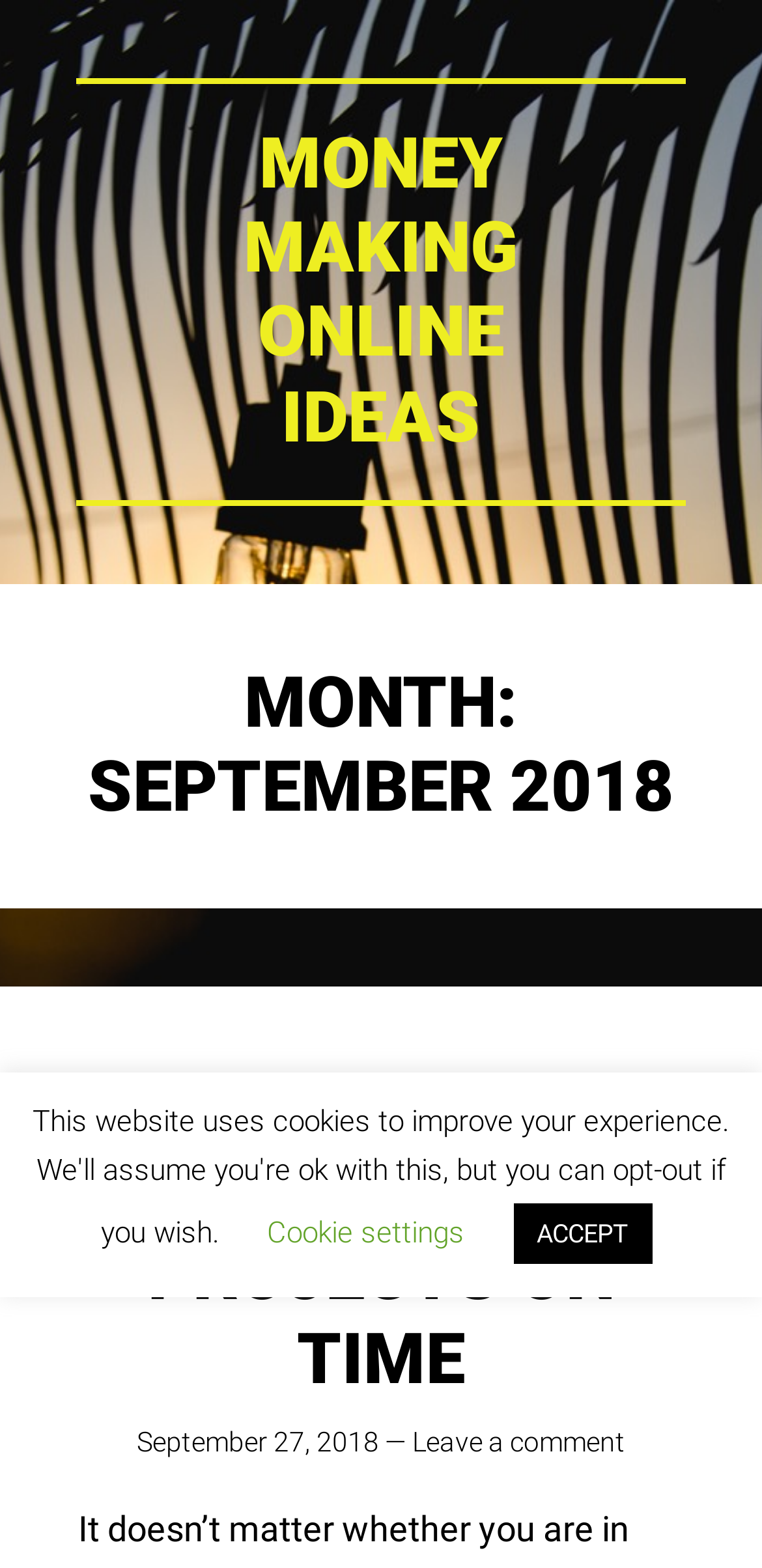What is the symbol between the date and the 'Leave a comment' link?
Examine the image and provide an in-depth answer to the question.

I found the answer by looking at the static text '—' which is located between the date 'September 27, 2018' and the link 'Leave a comment'.